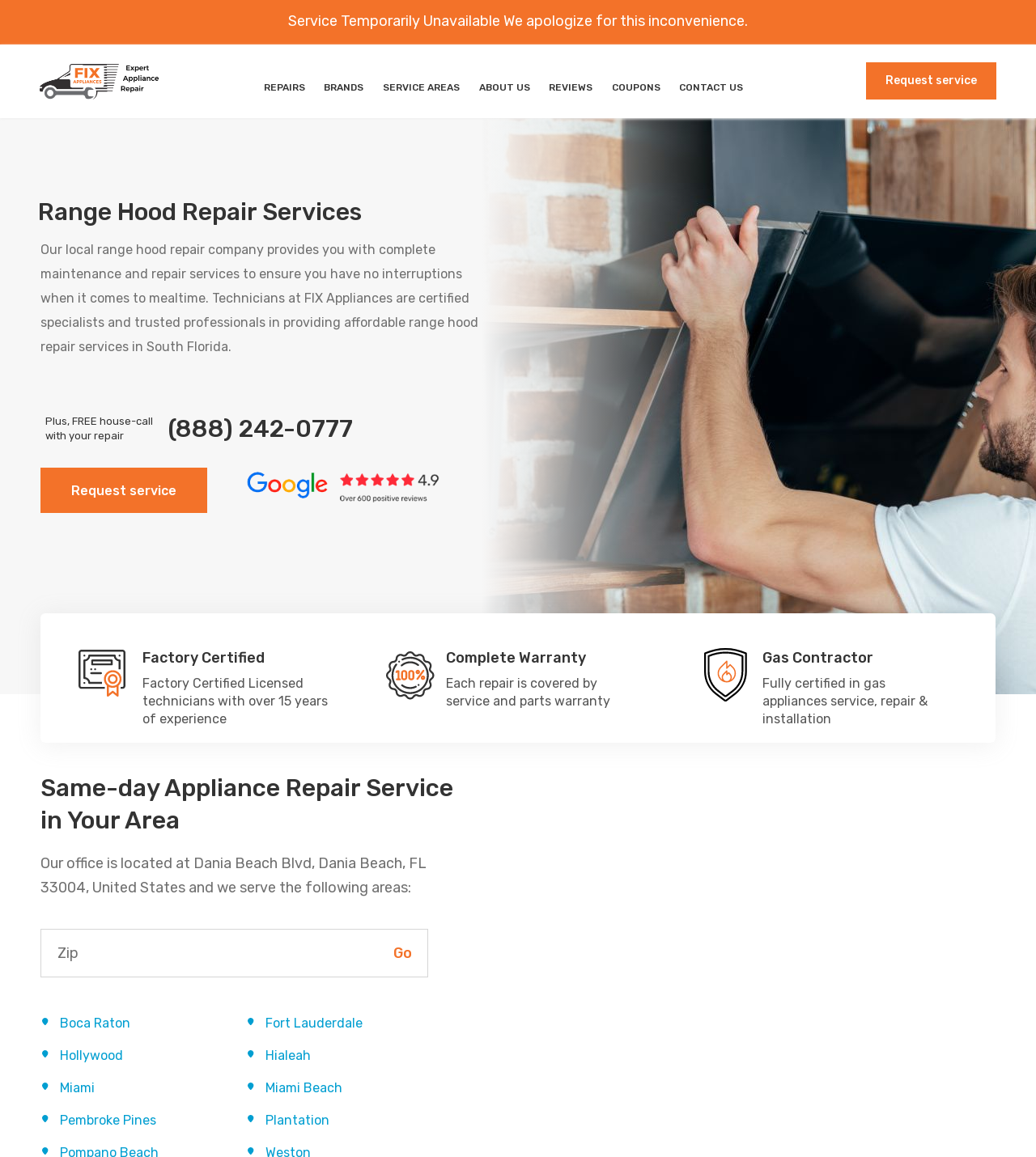Given the description of the UI element: "parent_node: Go name="zip_code" placeholder="Zip"", predict the bounding box coordinates in the form of [left, top, right, bottom], with each value being a float between 0 and 1.

[0.039, 0.803, 0.413, 0.845]